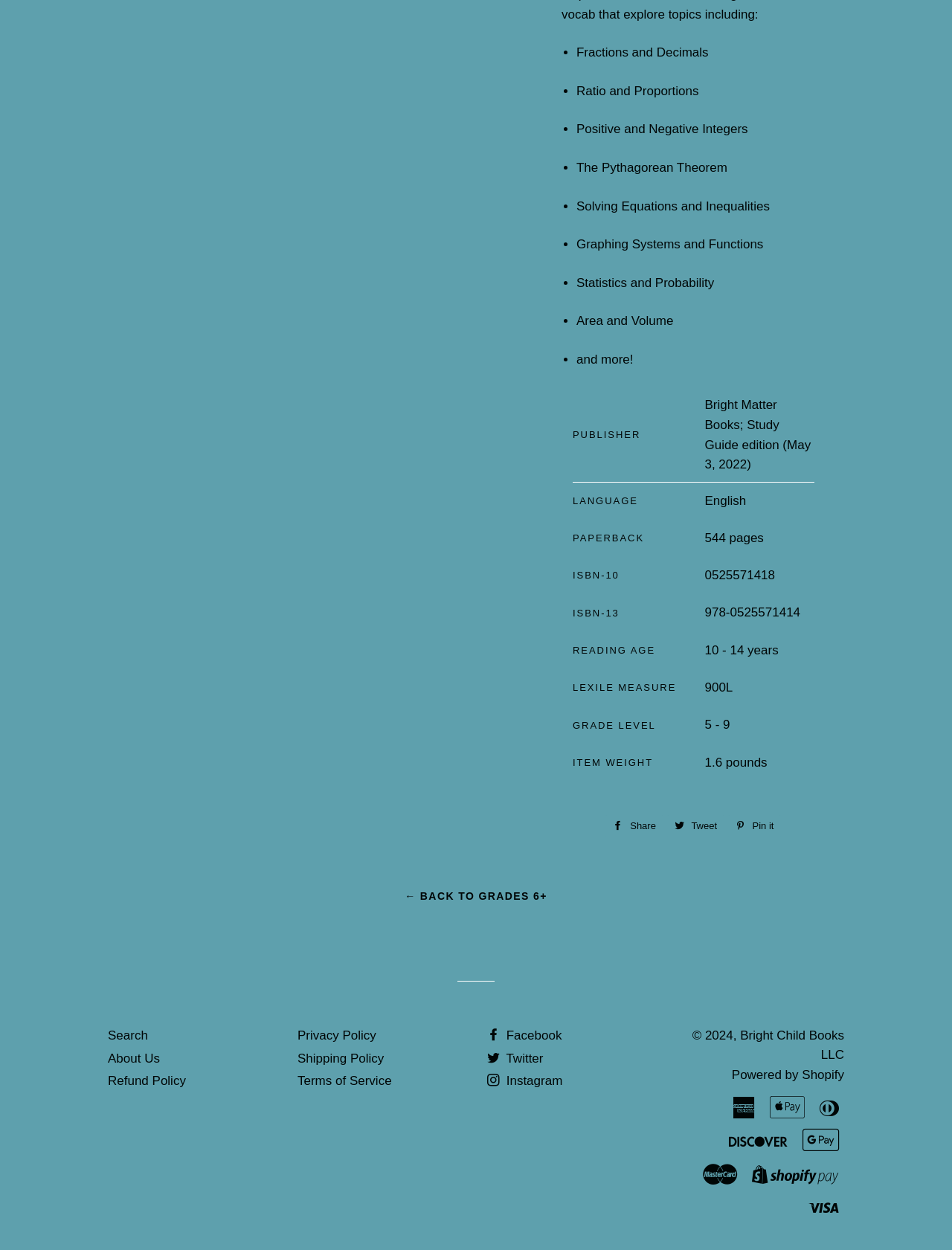Determine the bounding box coordinates of the clickable region to follow the instruction: "Tweet on Twitter".

[0.701, 0.652, 0.761, 0.67]